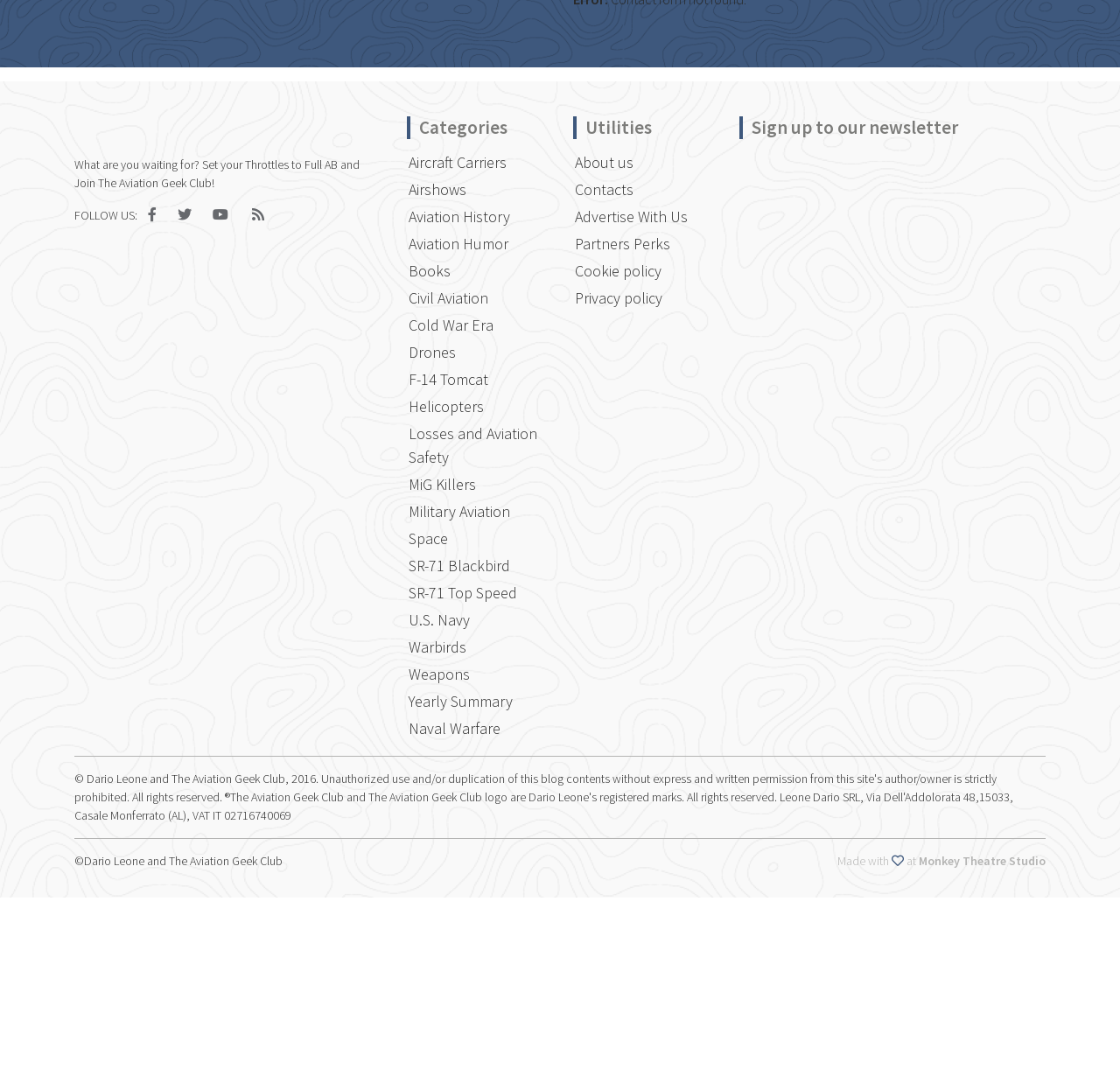Determine the bounding box coordinates for the area you should click to complete the following instruction: "Explore the Aircraft Carriers category".

[0.363, 0.139, 0.488, 0.164]